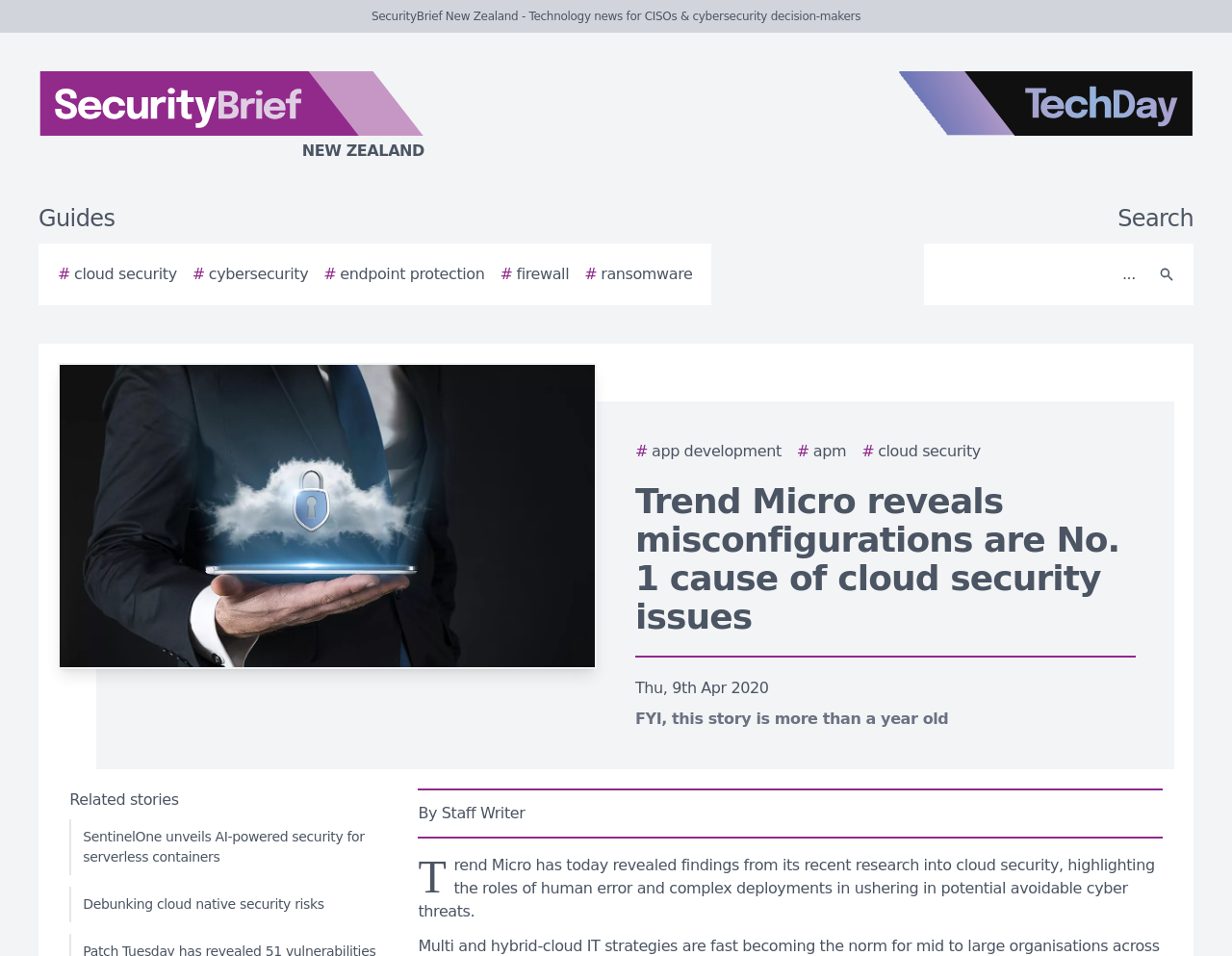Determine the bounding box coordinates of the element's region needed to click to follow the instruction: "View related story SentinelOne unveils AI-powered security for serverless containers". Provide these coordinates as four float numbers between 0 and 1, formatted as [left, top, right, bottom].

[0.056, 0.857, 0.314, 0.915]